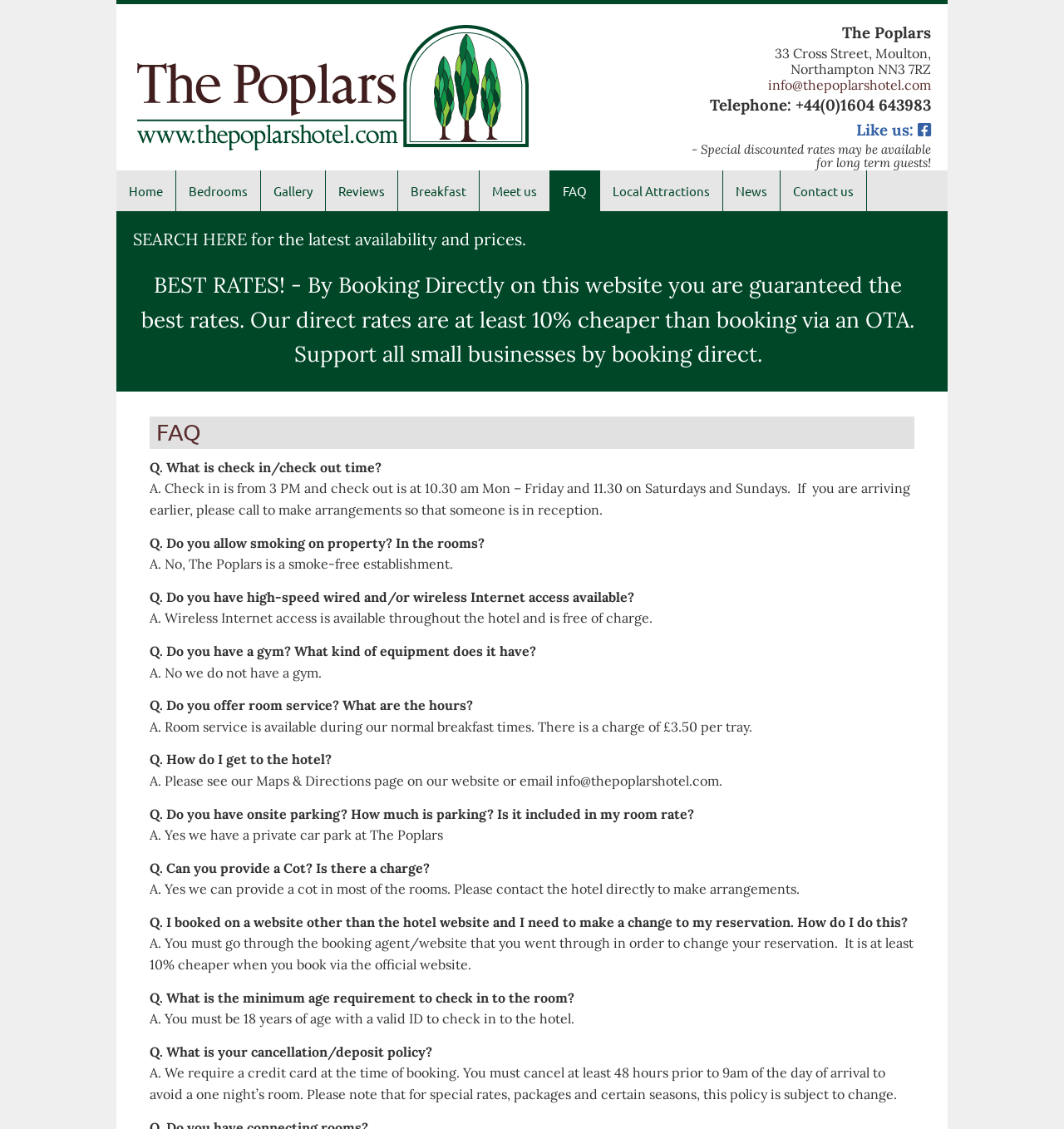What is the phone number of the hotel?
Your answer should be a single word or phrase derived from the screenshot.

+44(0)1604 643983